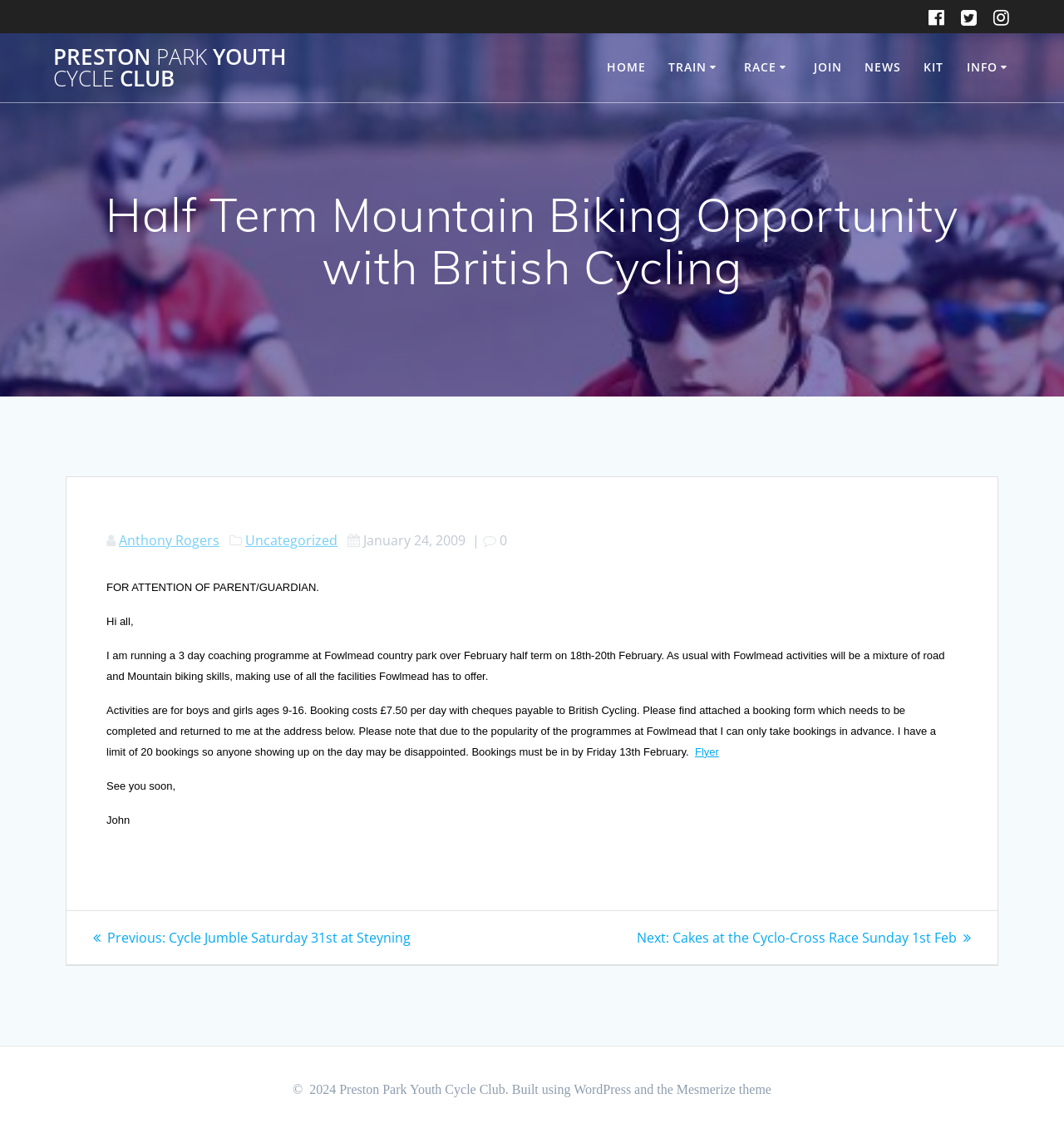What is the deadline for booking?
Using the details from the image, give an elaborate explanation to answer the question.

I found the answer by reading the text that says 'Bookings must be in by Friday 13th February.' which describes the deadline for booking.